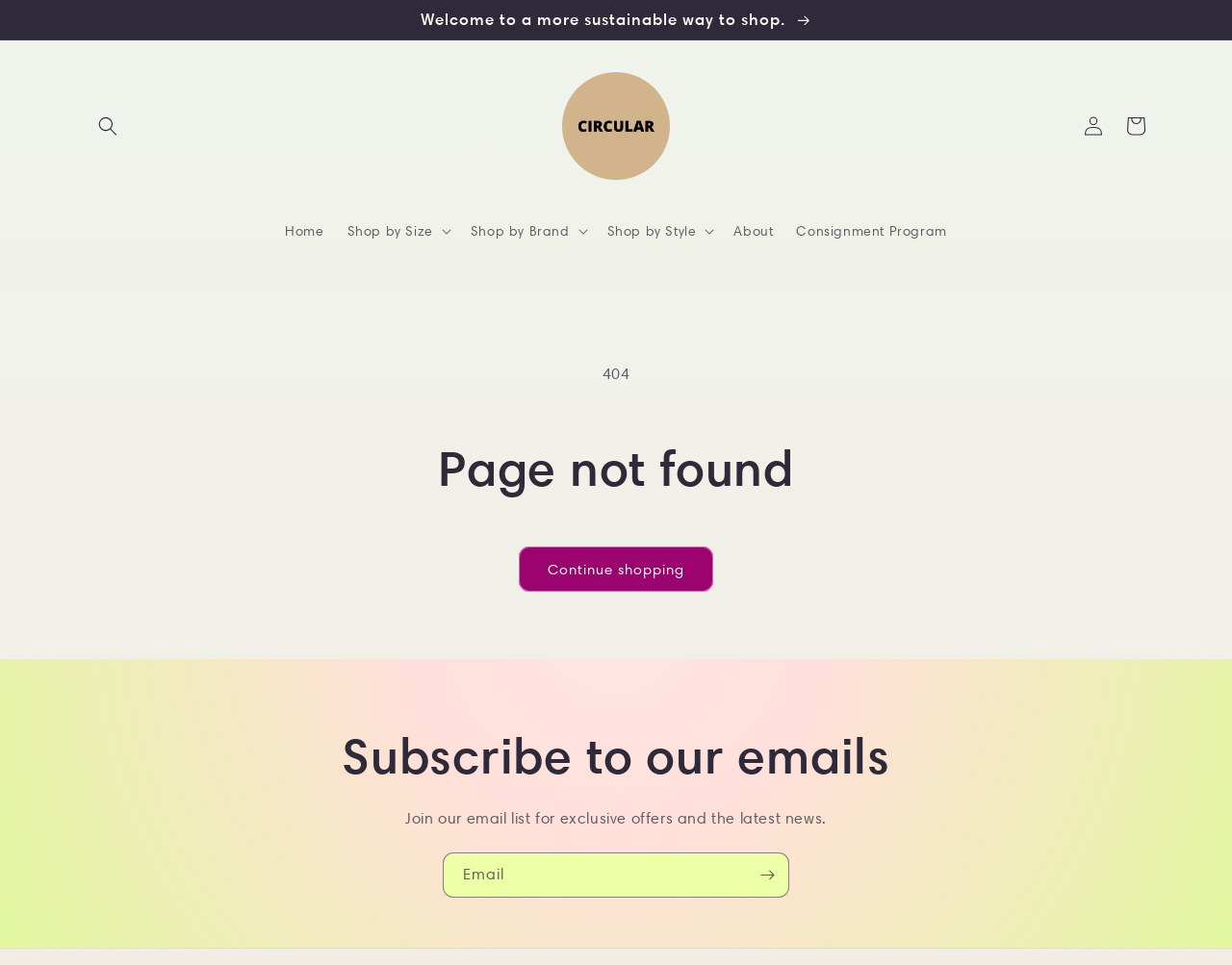Extract the bounding box coordinates for the described element: "Log in". The coordinates should be represented as four float numbers between 0 and 1: [left, top, right, bottom].

[0.87, 0.109, 0.905, 0.153]